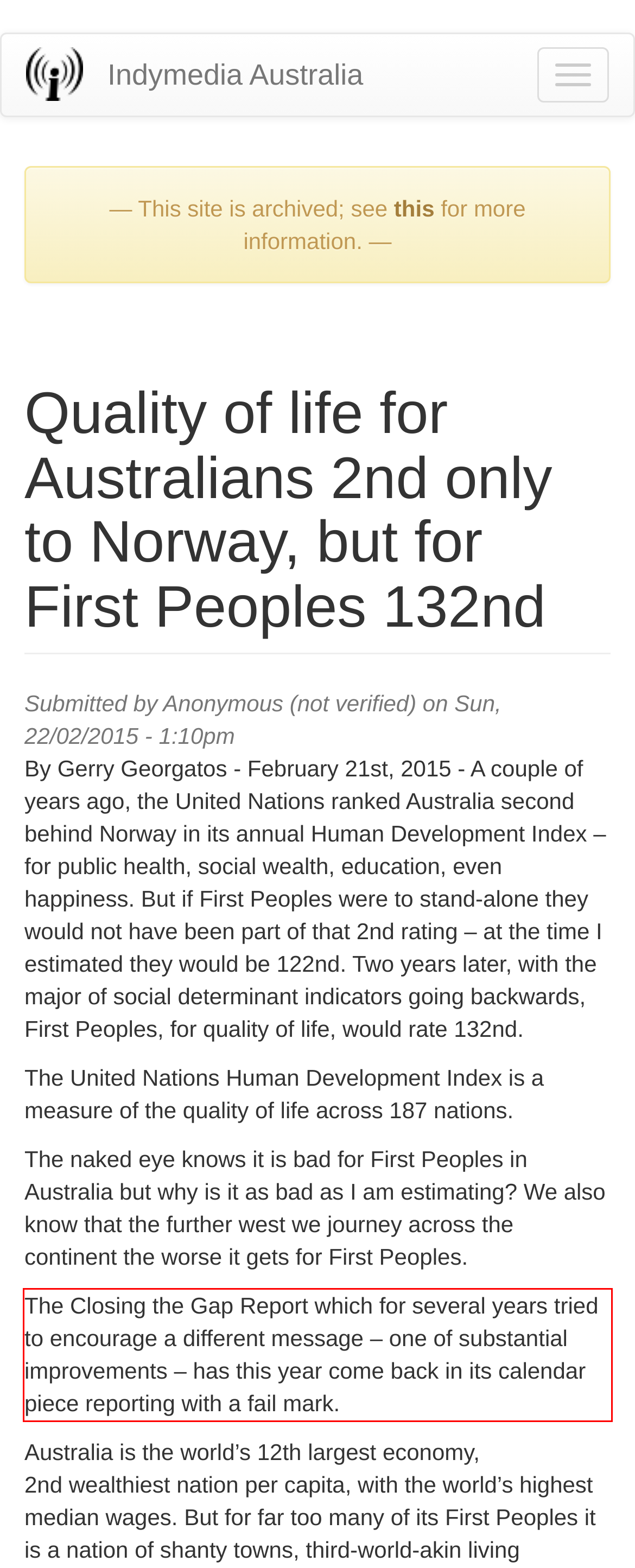Observe the screenshot of the webpage, locate the red bounding box, and extract the text content within it.

The Closing the Gap Report which for several years tried to encourage a different message – one of substantial improvements – has this year come back in its calendar piece reporting with a fail mark.